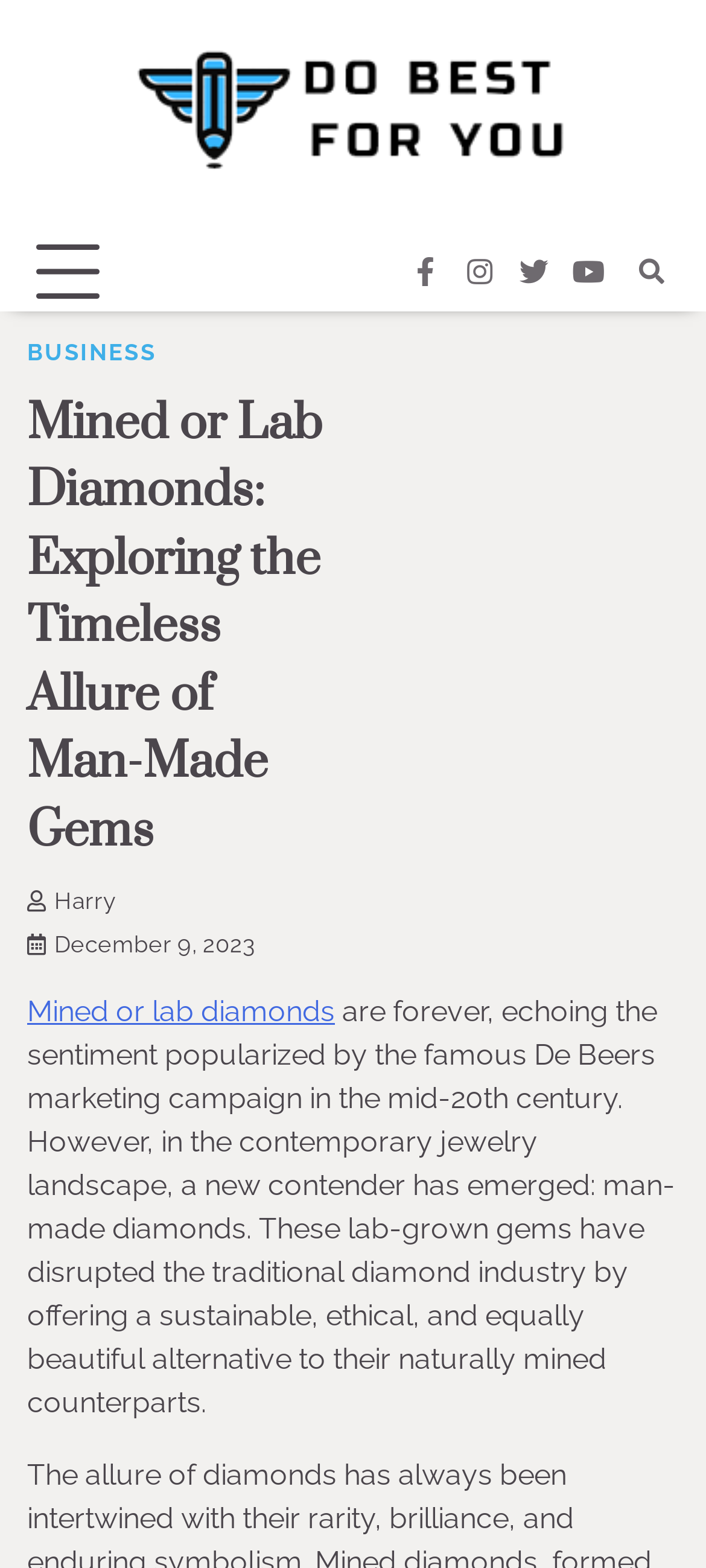Kindly determine the bounding box coordinates for the clickable area to achieve the given instruction: "Visit the Facebook page".

[0.577, 0.161, 0.628, 0.184]